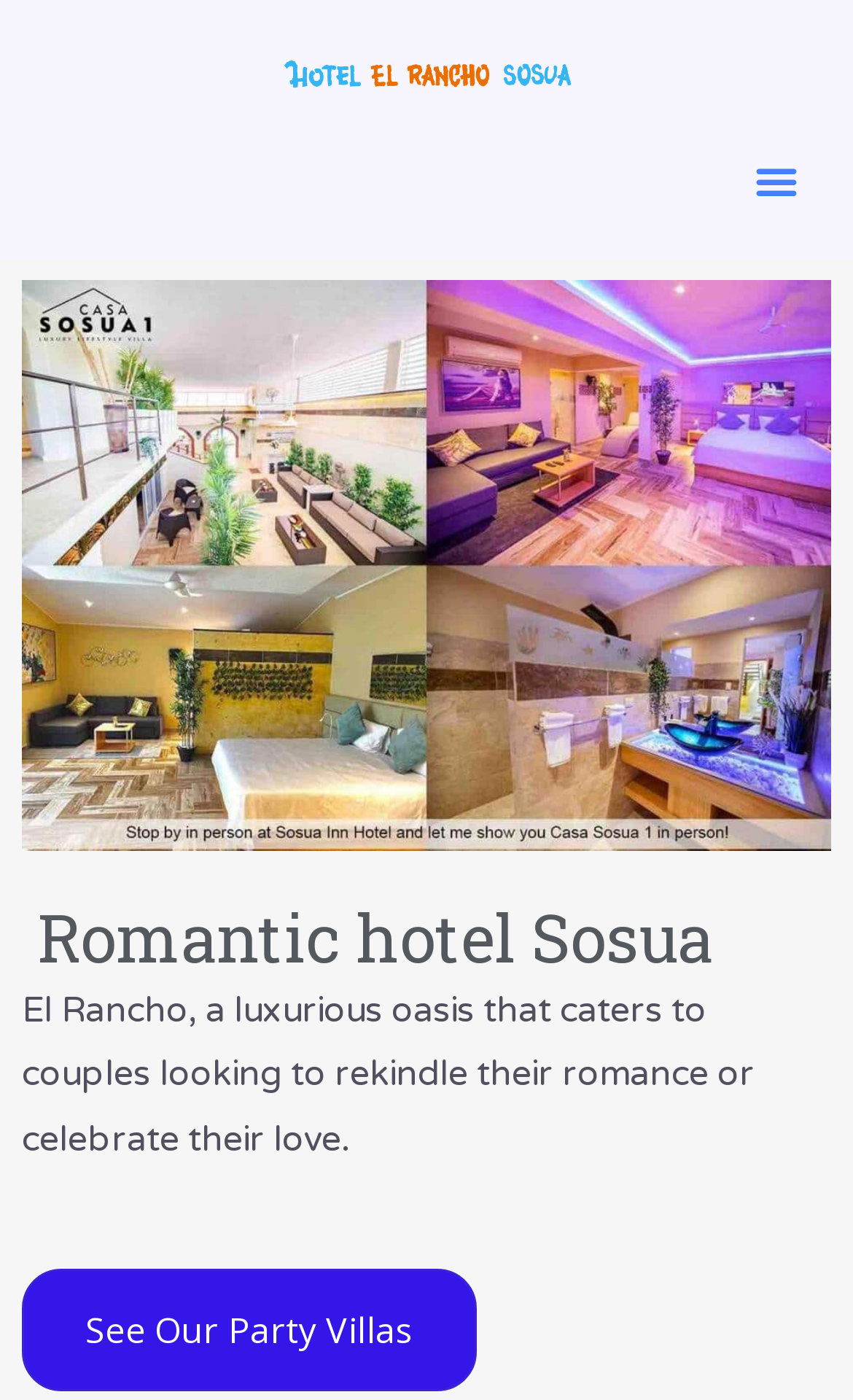Determine the bounding box coordinates of the UI element described by: "See our Party Villas".

[0.026, 0.906, 0.559, 0.994]